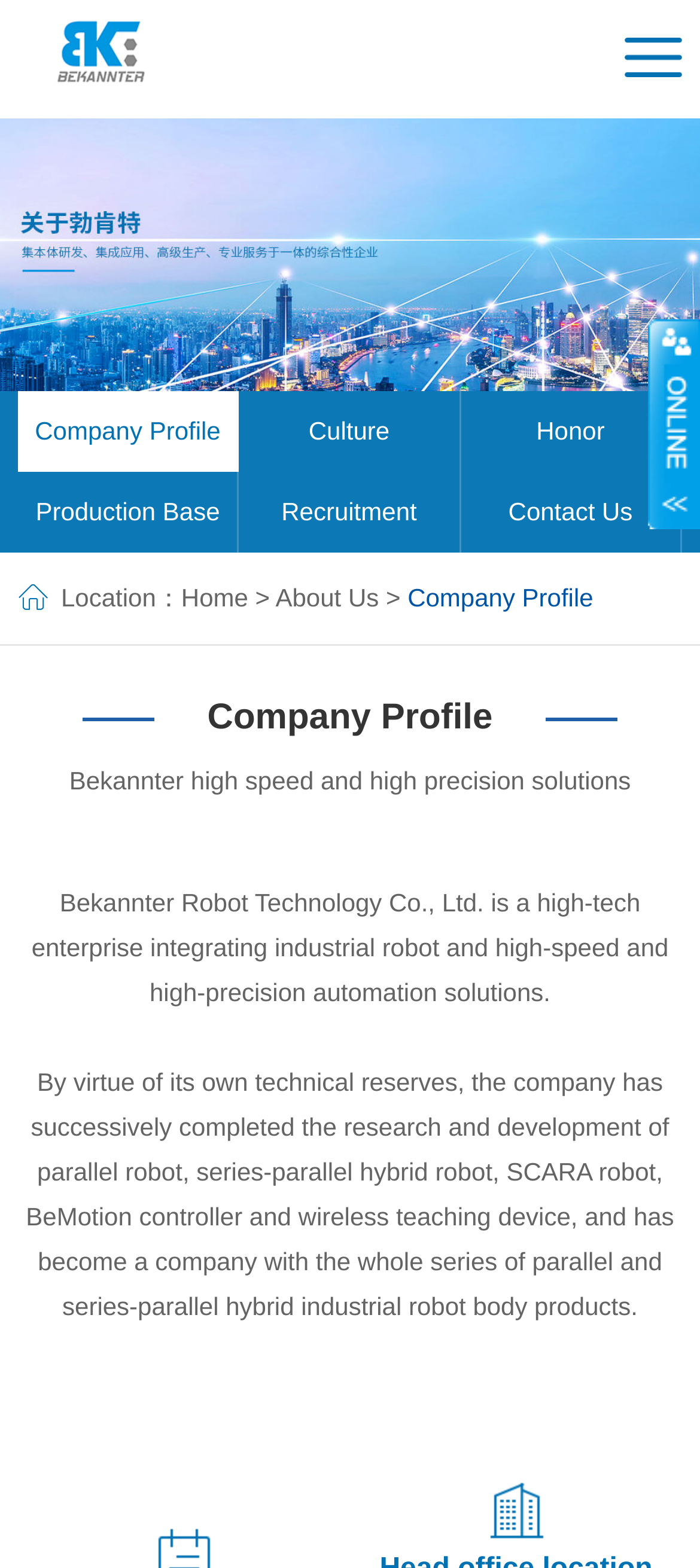What is the location of the company?
Look at the webpage screenshot and answer the question with a detailed explanation.

The webpage has a static text 'Location：' followed by a link 'Home', which suggests that the company is located in Yuyao City.